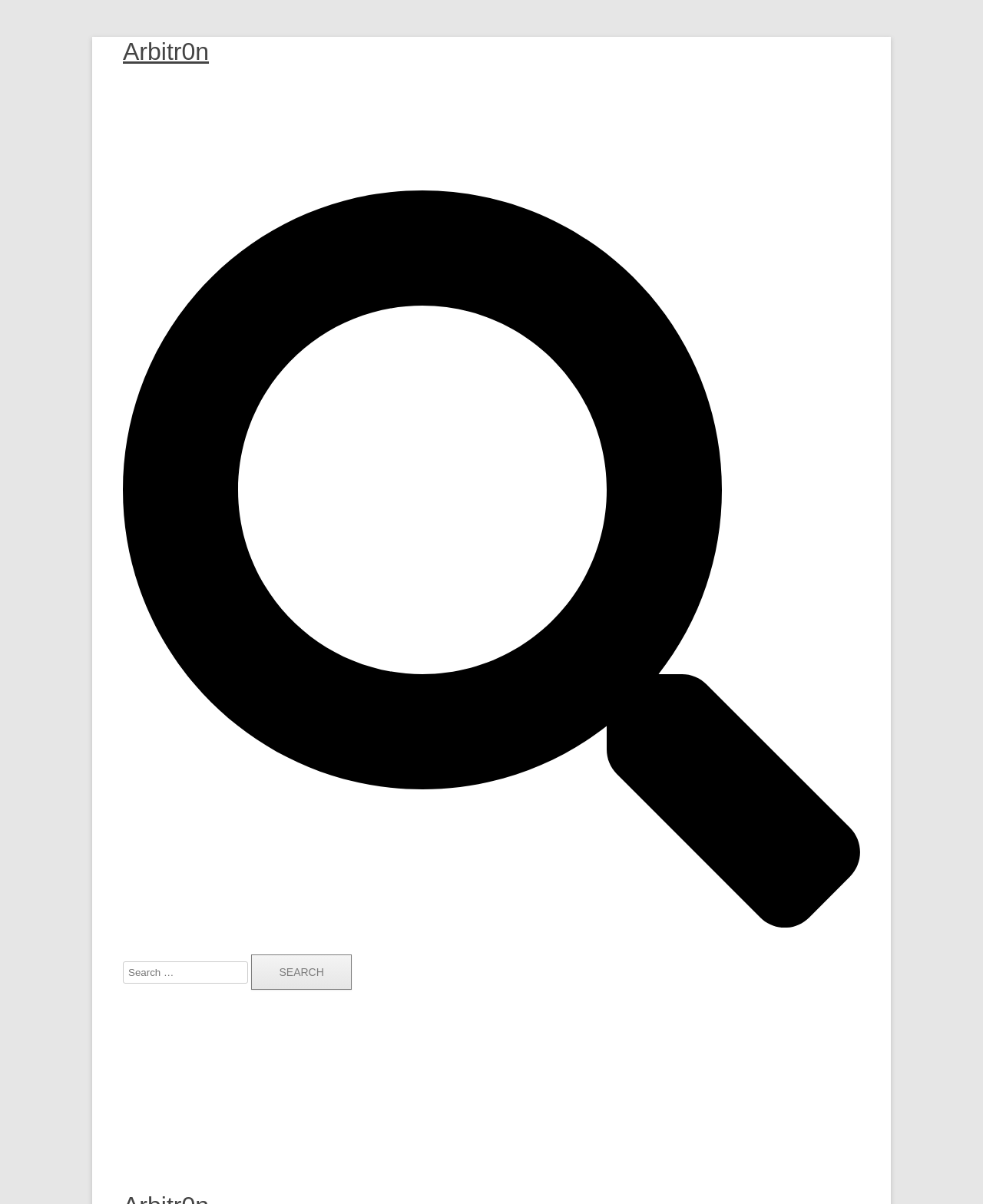Can you find the bounding box coordinates for the element that needs to be clicked to execute this instruction: "Open search bar"? The coordinates should be given as four float numbers between 0 and 1, i.e., [left, top, right, bottom].

[0.125, 0.761, 0.875, 0.789]